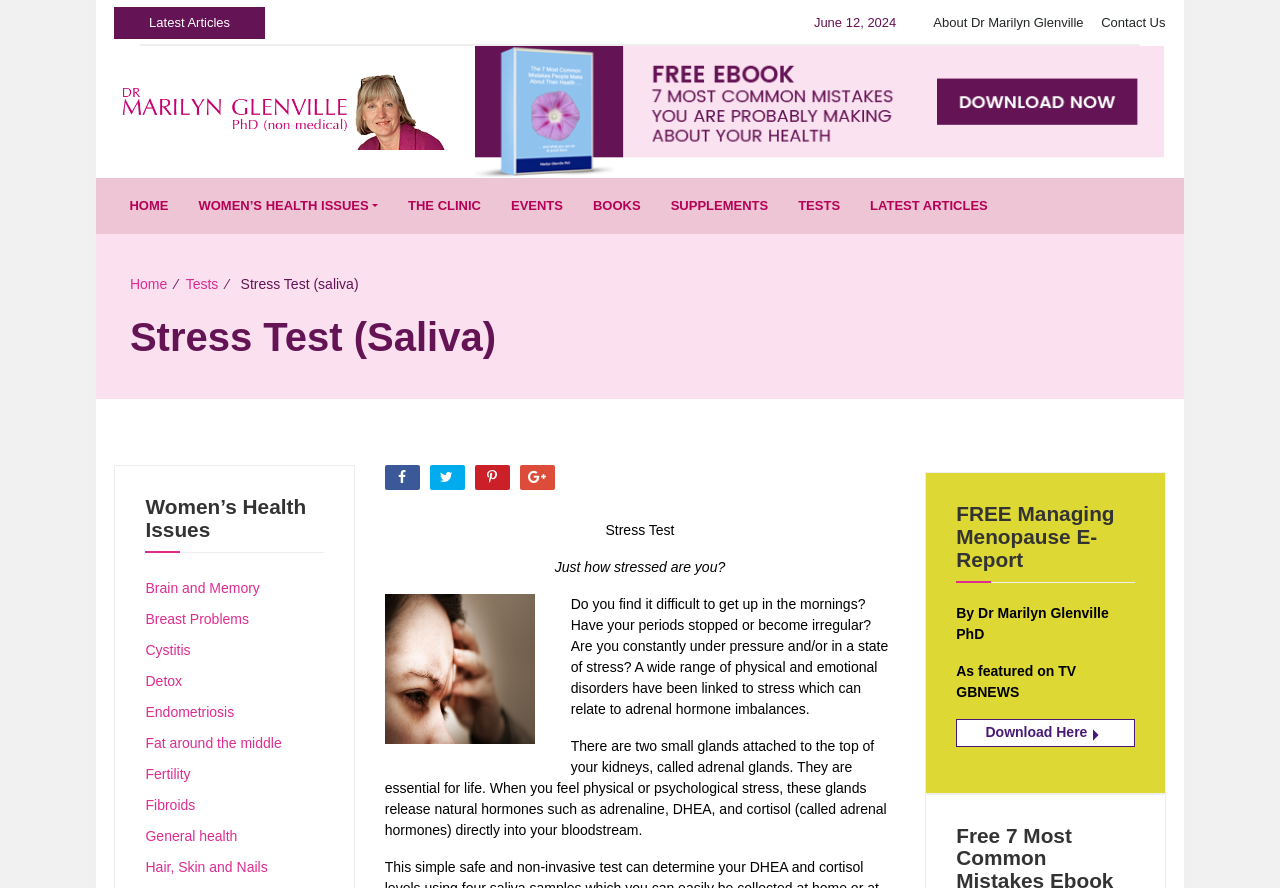Create a detailed description of the webpage's content and layout.

This webpage is about Dr. Marilyn Glenville, a health expert, and her services related to women's health issues. At the top, there is a navigation menu with links to different sections of the website, including "Home", "Women's Health Issues", "The Clinic", "Events", "Books", "Supplements", "Tests", and "Latest Articles". Below the navigation menu, there is a heading "Stress Test (Saliva)" and a brief description of what the test is about.

On the left side of the page, there is a list of links to various women's health issues, such as "Brain and Memory", "Breast Problems", "Cystitis", and more. On the right side, there is a section with a heading "FREE Managing Menopause E-Report" and a brief description of the report. Below this section, there is a call-to-action button to download the report.

In the middle of the page, there is a large section dedicated to the stress test, with a heading "Stress Test" and a brief description of what the test is about. There are also several paragraphs of text explaining the importance of adrenal hormones and how stress can affect them. There is also an image on the page, but it does not have a descriptive text.

At the bottom of the page, there are social media links to Facebook, Twitter, Pinterest, and Google+, as well as a link to "About Dr. Marilyn Glenville" and "Contact Us". There is also an image of Dr. Marilyn Glenville on the page.